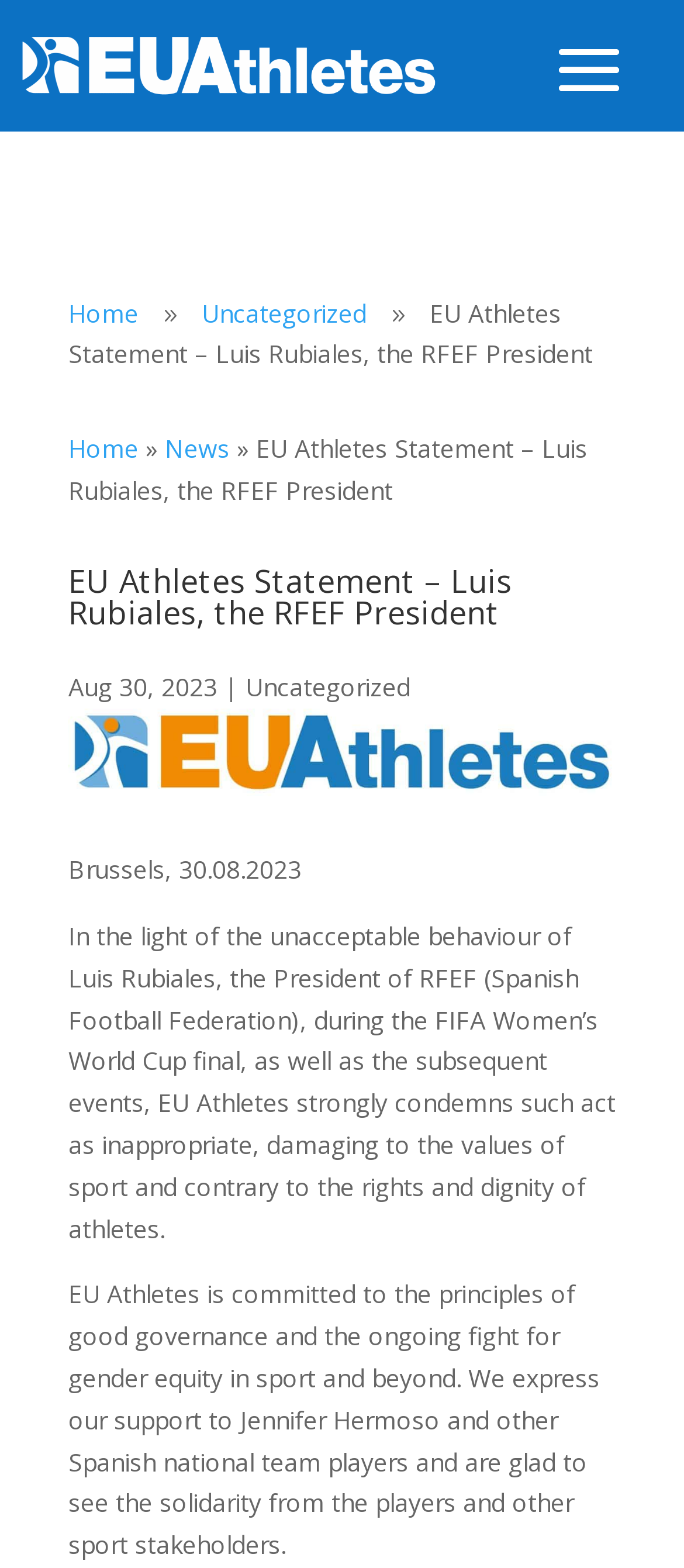Please find and generate the text of the main header of the webpage.

EU Athletes Statement – Luis Rubiales, the RFEF President